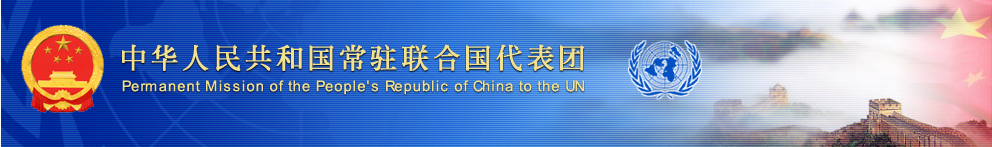Utilize the details in the image to thoroughly answer the following question: What is the significance of the Great Wall on the emblem?

The Great Wall, featured on the national emblem of China, symbolizes the country's sovereignty and pride, highlighting its rich cultural heritage and historical significance.